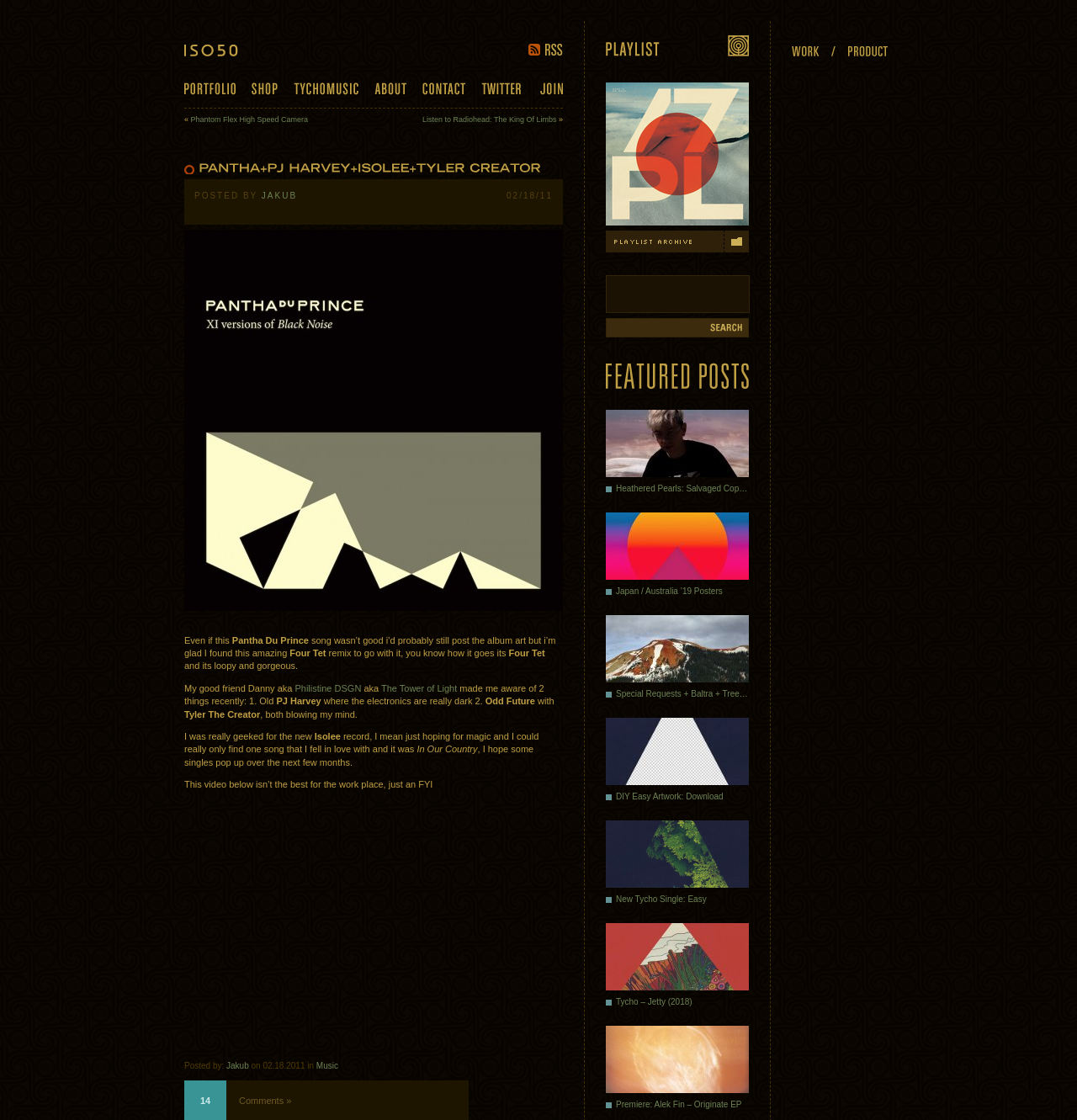Answer the question with a brief word or phrase:
What is the name of the blog?

ISO50 Blog